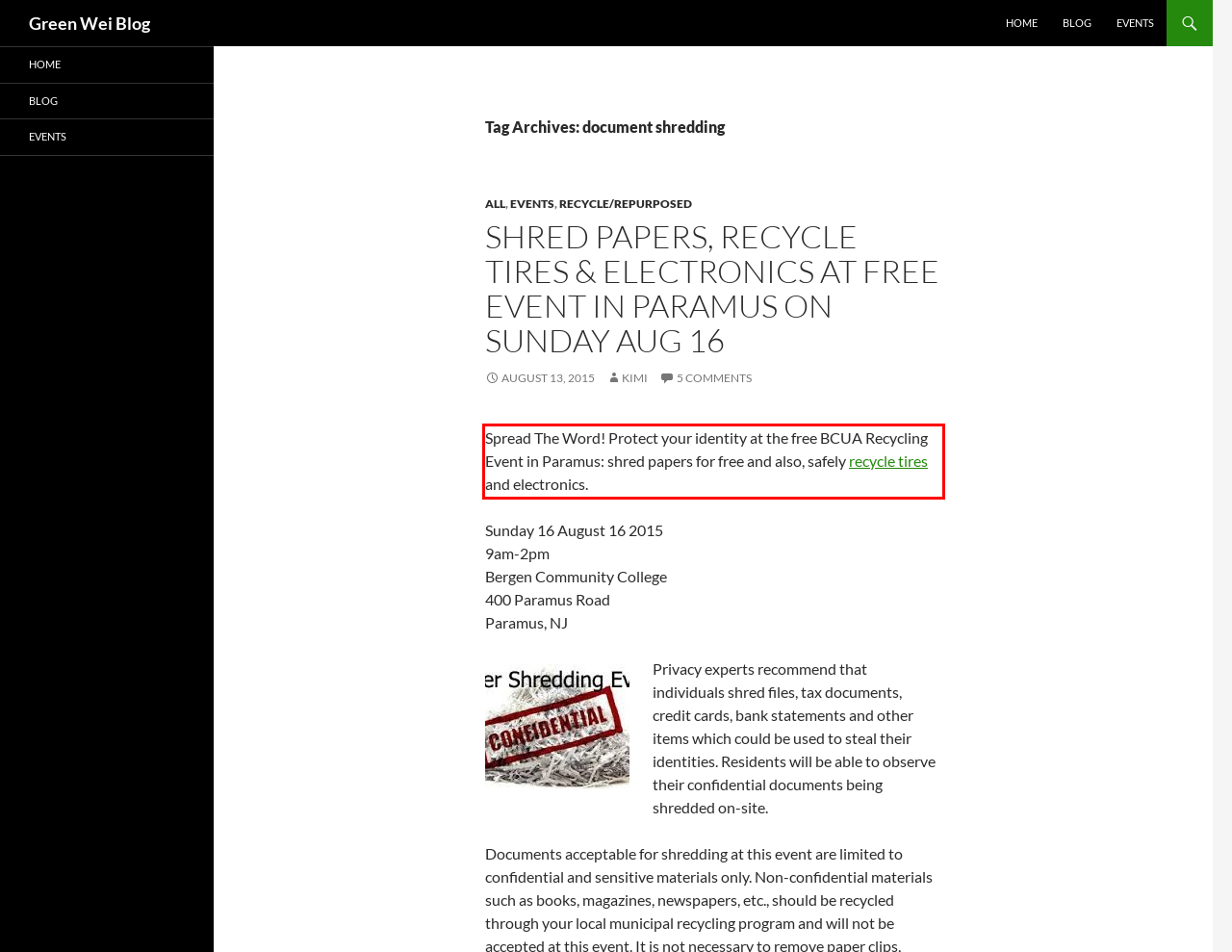Using the webpage screenshot, recognize and capture the text within the red bounding box.

Spread The Word! Protect your identity at the free BCUA Recycling Event in Paramus: shred papers for free and also, safely recycle tires and electronics.